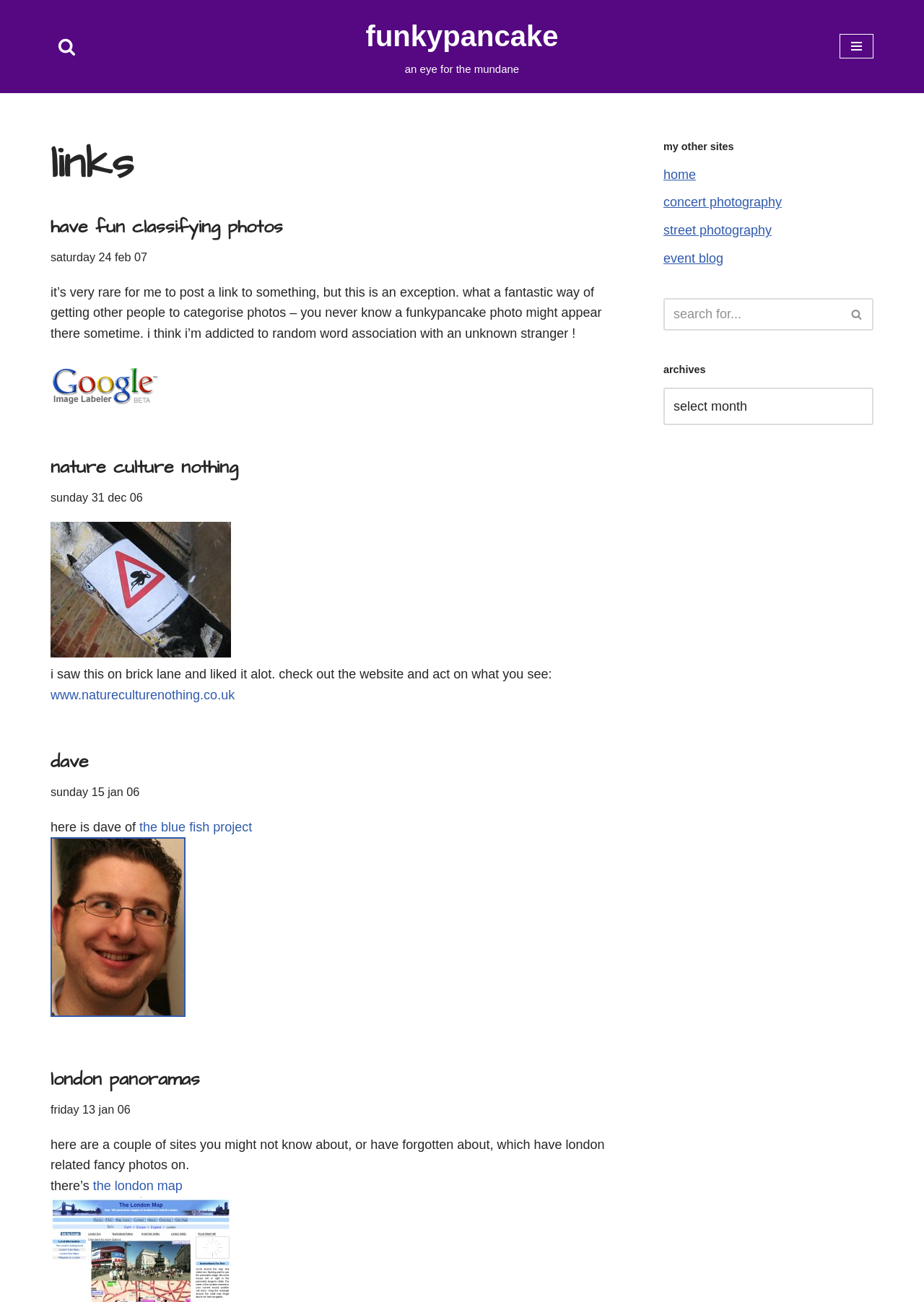What is the date of the second article?
Please answer the question with a detailed response using the information from the screenshot.

The second article on the webpage has a time element that says 'Sunday 31 Dec 06', indicating the date when the article was published.